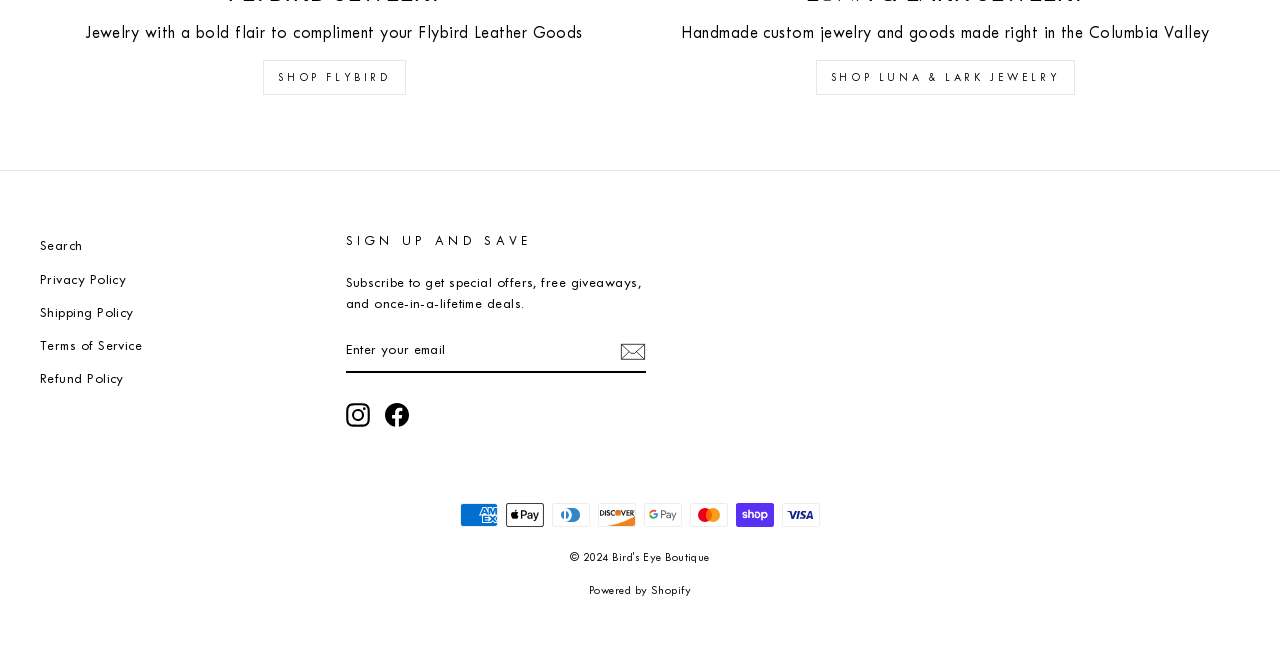Provide the bounding box coordinates for the specified HTML element described in this description: "Order". The coordinates should be four float numbers ranging from 0 to 1, in the format [left, top, right, bottom].

None